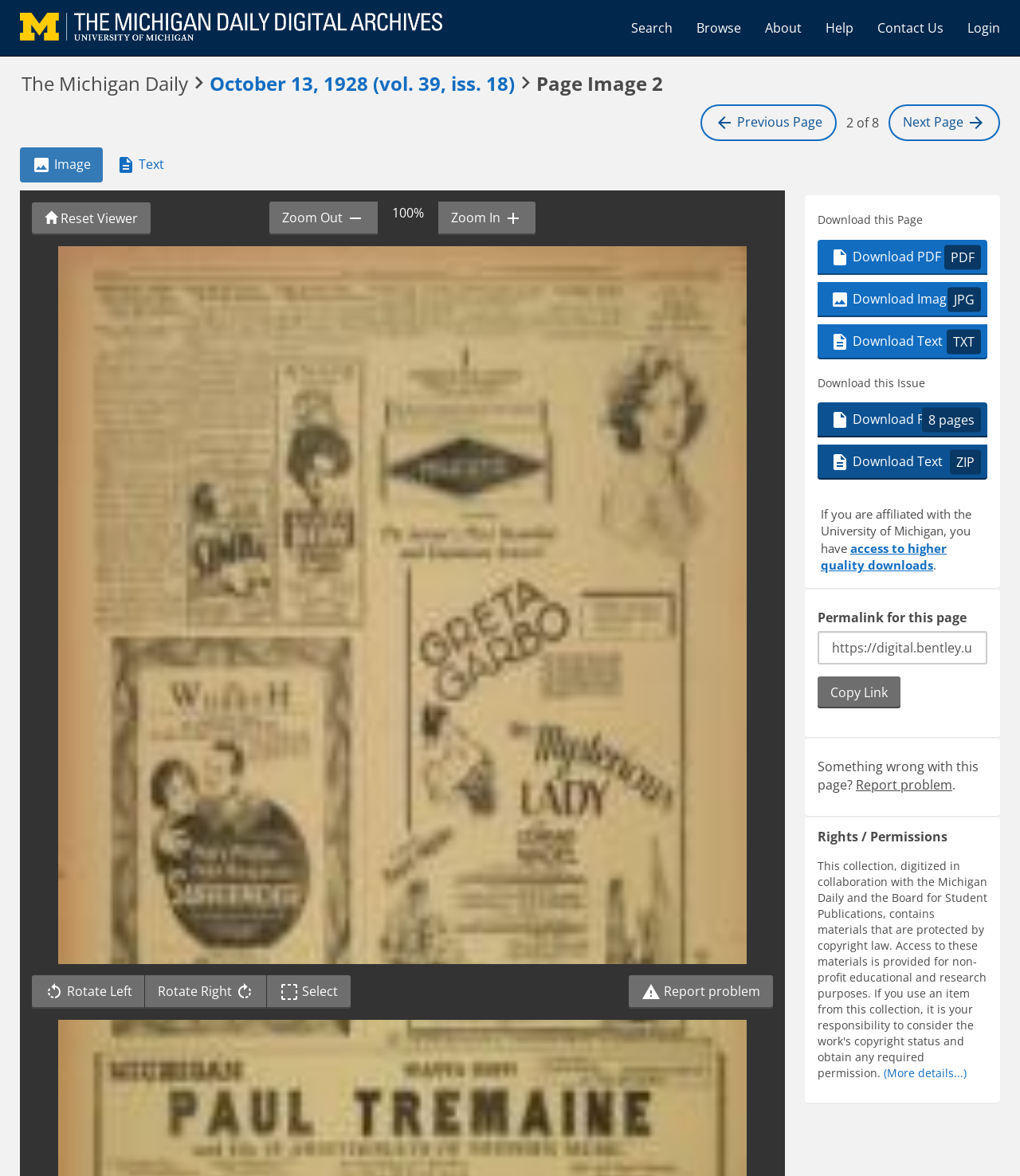Give a one-word or short phrase answer to this question: 
What is the alternative for users affiliated with the University of Michigan?

Higher quality downloads